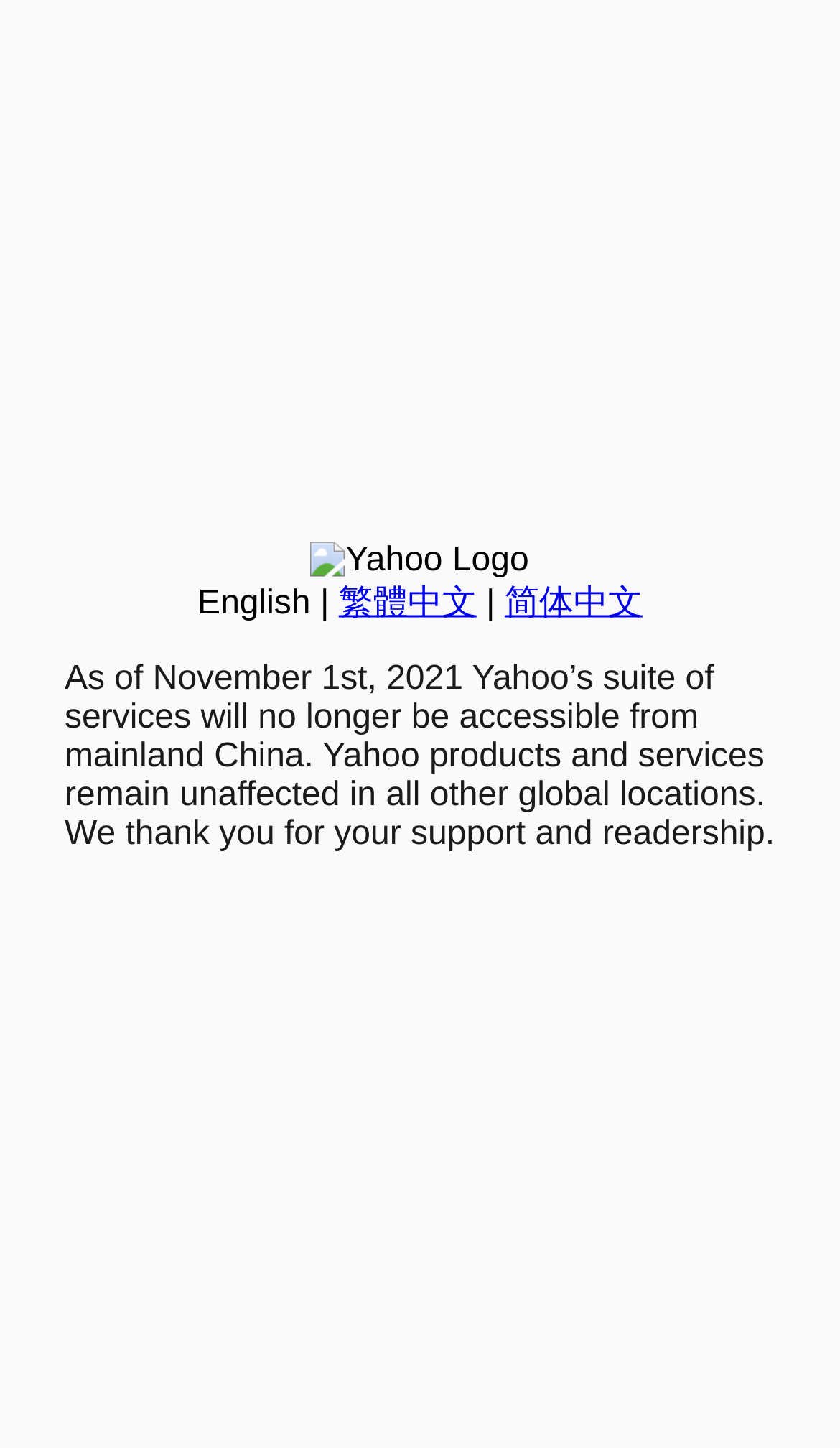Identify the bounding box coordinates for the UI element described as follows: "English". Ensure the coordinates are four float numbers between 0 and 1, formatted as [left, top, right, bottom].

[0.235, 0.404, 0.37, 0.429]